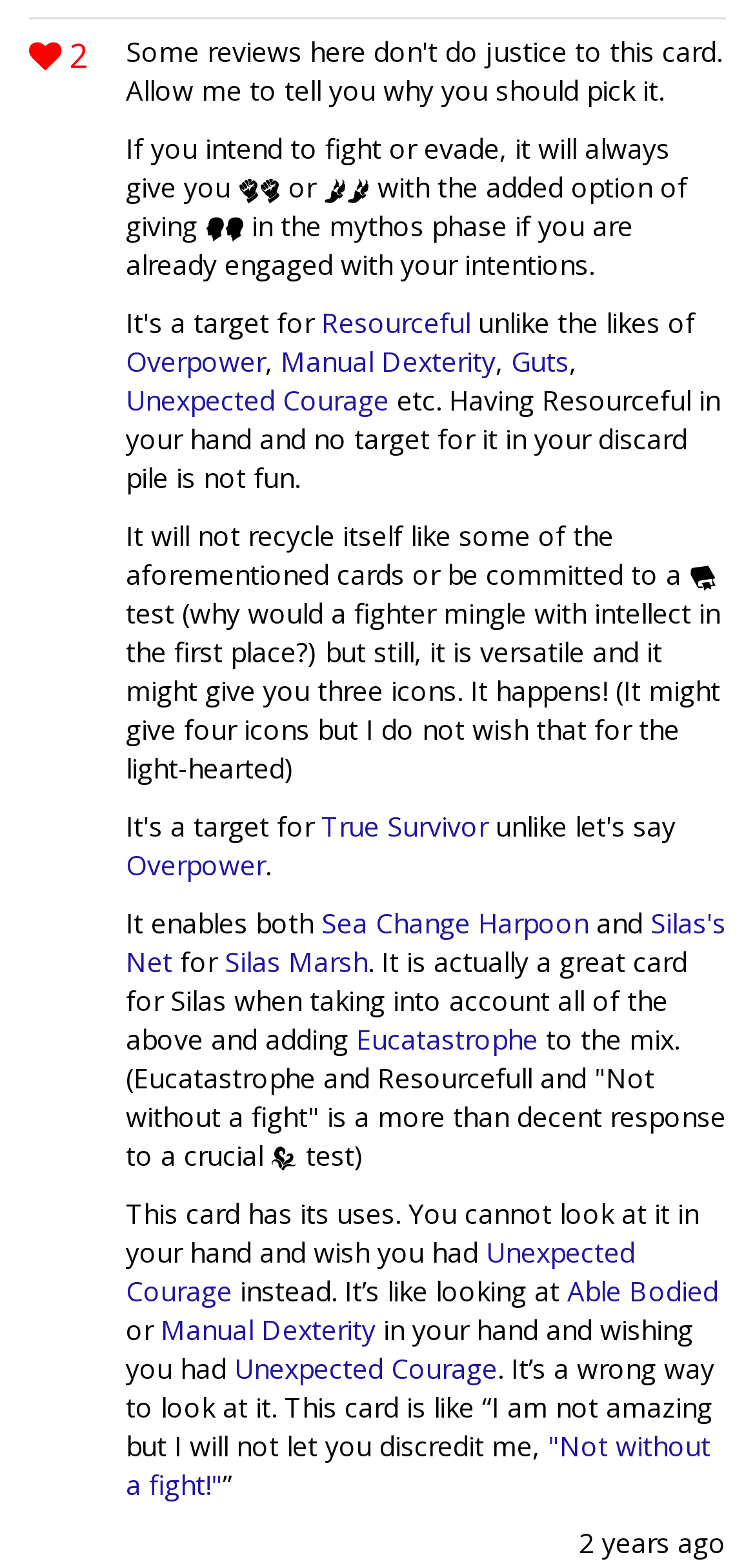Specify the bounding box coordinates of the element's region that should be clicked to achieve the following instruction: "Click the link 'True Survivor'". The bounding box coordinates consist of four float numbers between 0 and 1, in the format [left, top, right, bottom].

[0.426, 0.516, 0.646, 0.539]